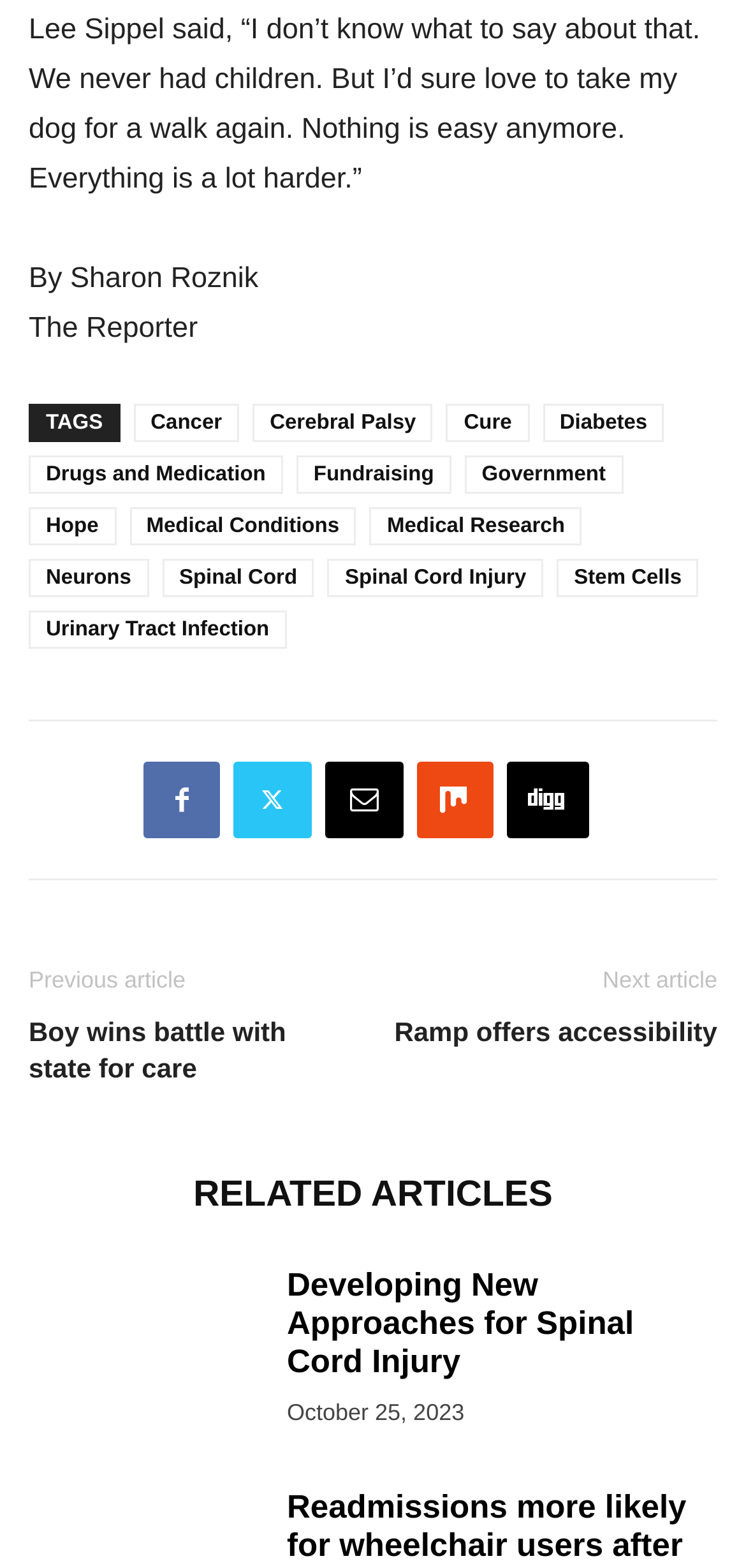Using the information in the image, give a detailed answer to the following question: What is the topic of the article?

The topic of the article can be inferred from the quote by Lee Sippel, who mentions taking his dog for a walk again, implying that he has a physical limitation. The presence of tags such as 'Spinal Cord Injury', 'Cerebral Palsy', and 'Medical Conditions' also suggests that the article is related to health and medical issues, specifically spinal cord injury.